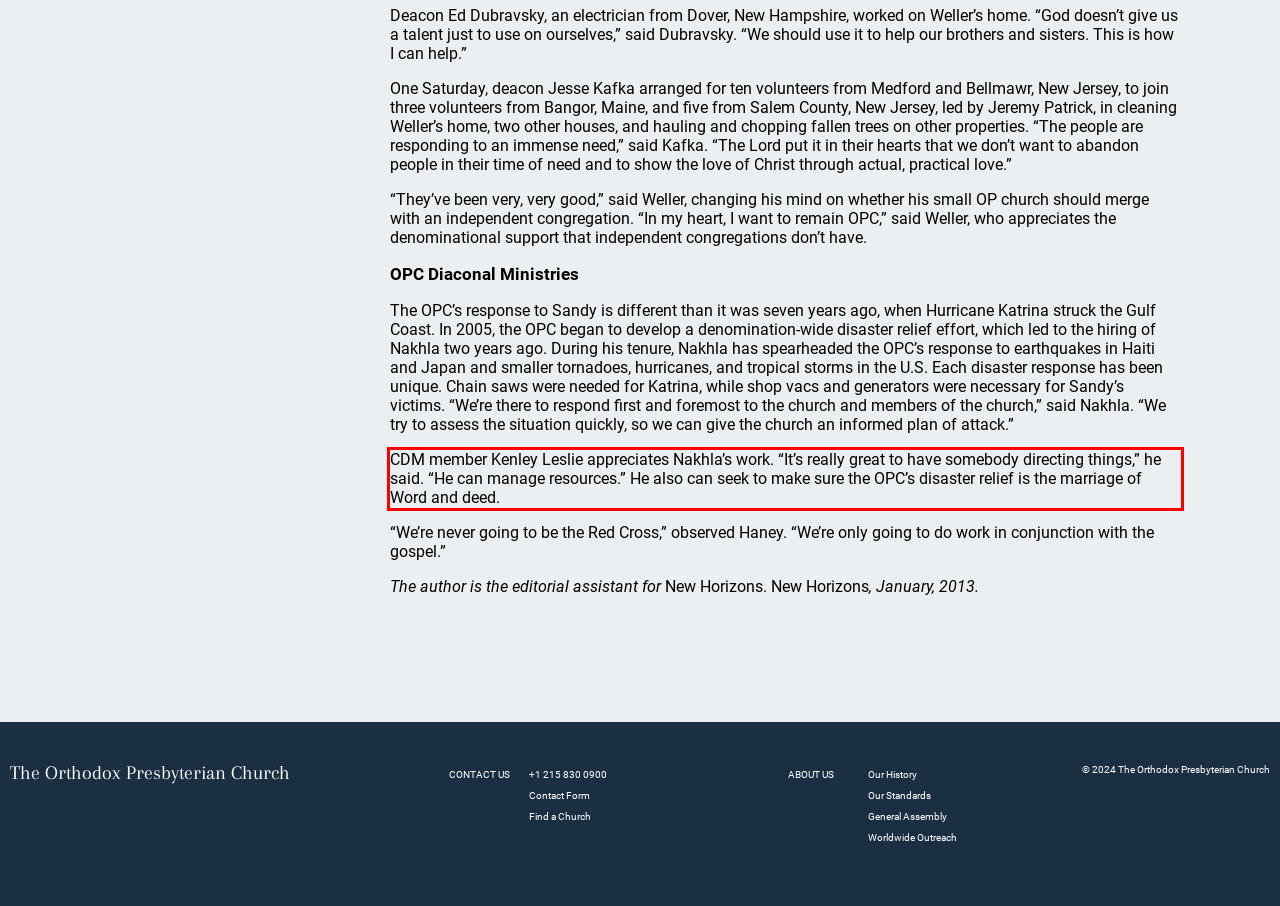Given a screenshot of a webpage, identify the red bounding box and perform OCR to recognize the text within that box.

CDM member Kenley Leslie appreciates Nakhla’s work. “It’s really great to have somebody directing things,” he said. “He can manage resources.” He also can seek to make sure the OPC’s disaster relief is the marriage of Word and deed.